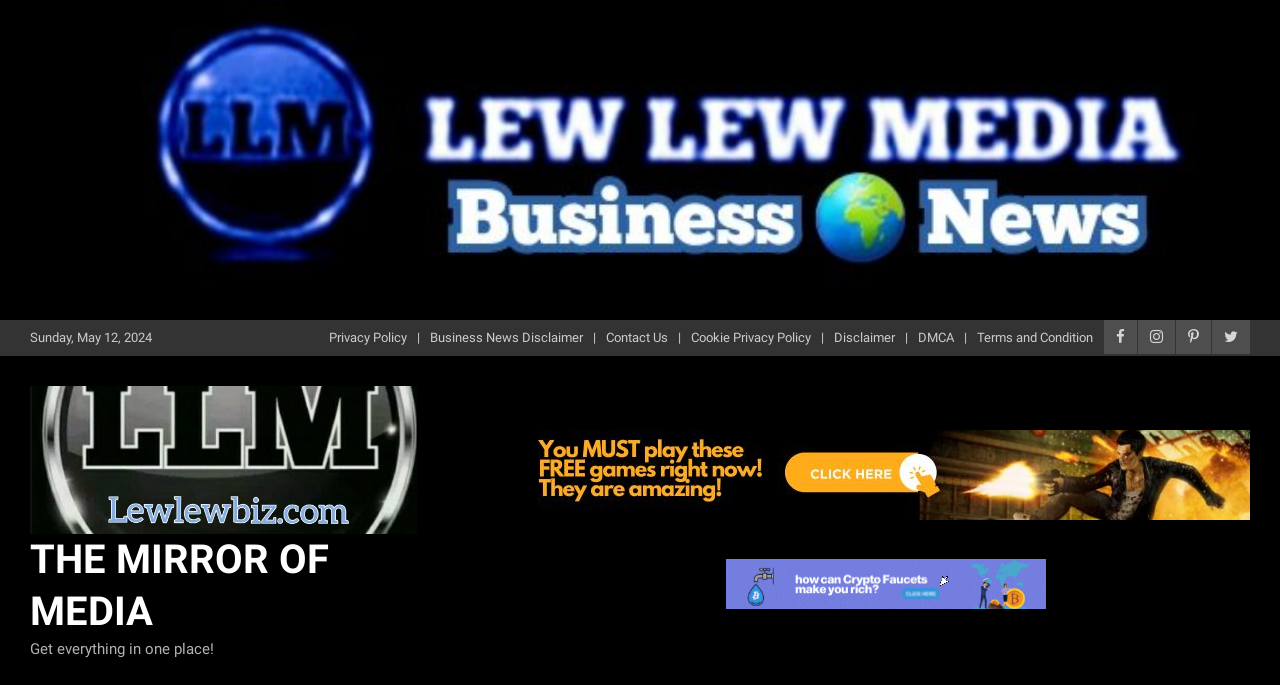Specify the bounding box coordinates of the area to click in order to execute this command: 'View the 'Business News Disclaimer''. The coordinates should consist of four float numbers ranging from 0 to 1, and should be formatted as [left, top, right, bottom].

[0.336, 0.479, 0.455, 0.507]